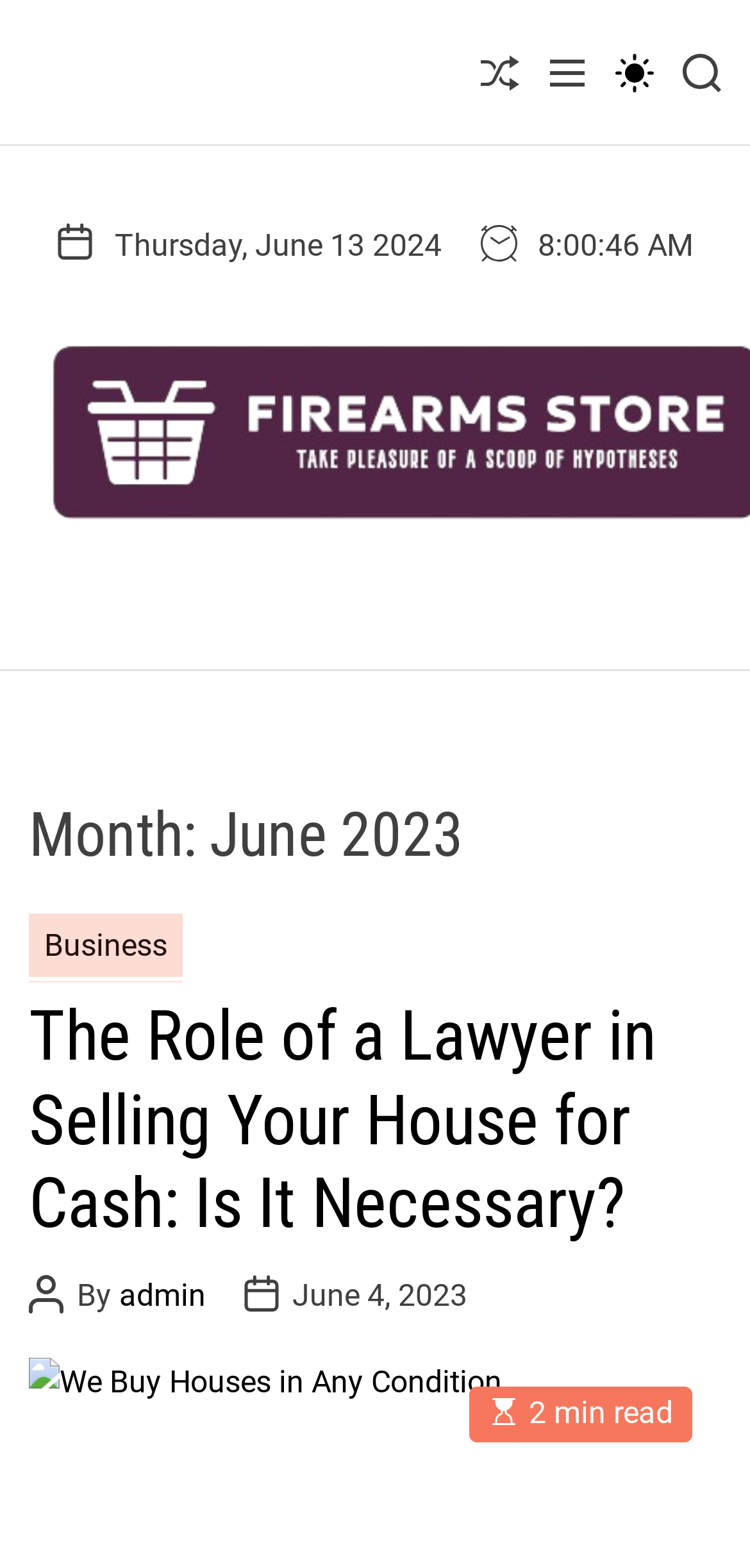Indicate the bounding box coordinates of the element that needs to be clicked to satisfy the following instruction: "Read about the author". The coordinates should be four float numbers between 0 and 1, i.e., [left, top, right, bottom].

None